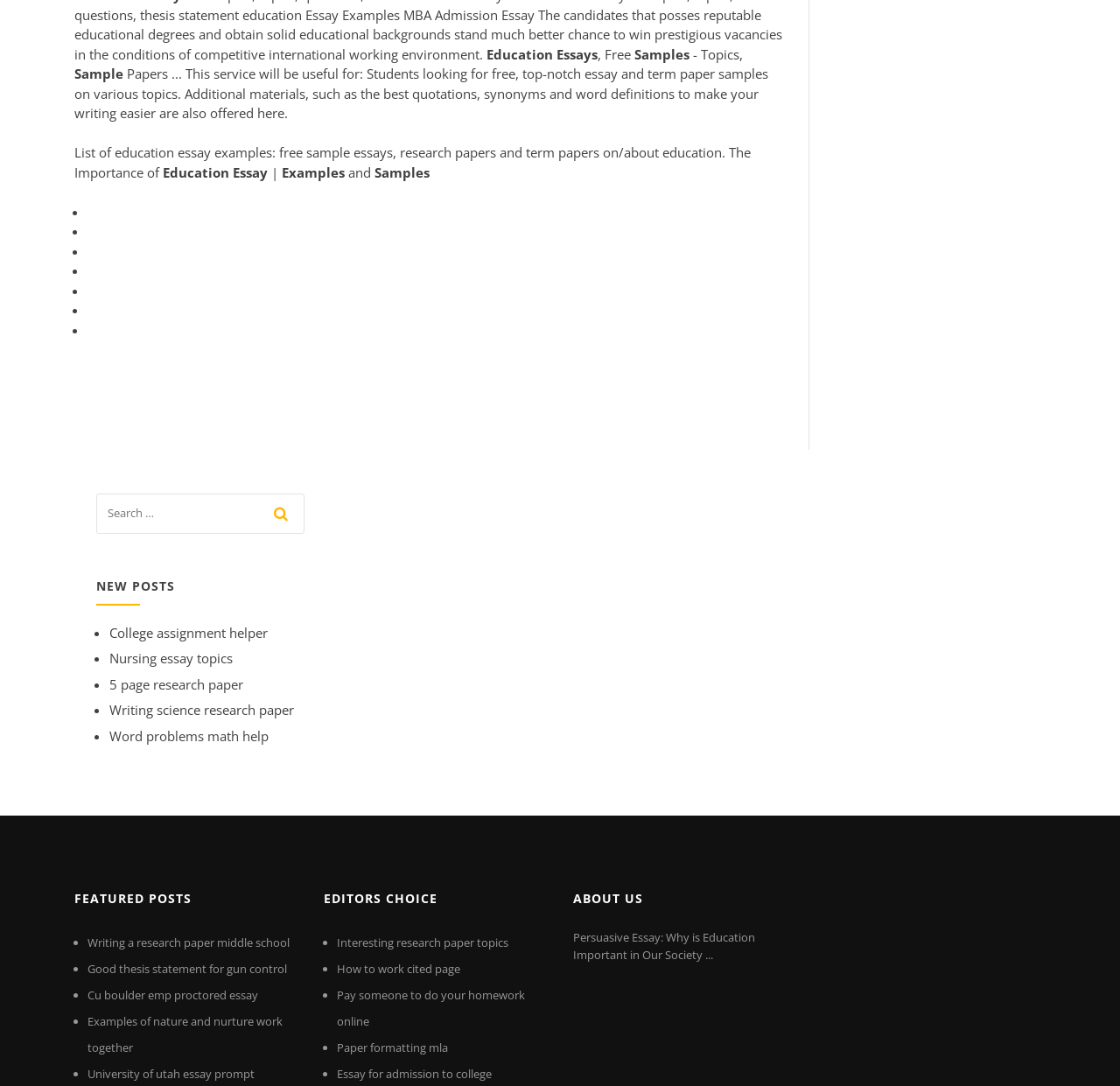Please identify the bounding box coordinates of the clickable area that will allow you to execute the instruction: "explore Interesting research paper topics".

[0.301, 0.861, 0.454, 0.875]